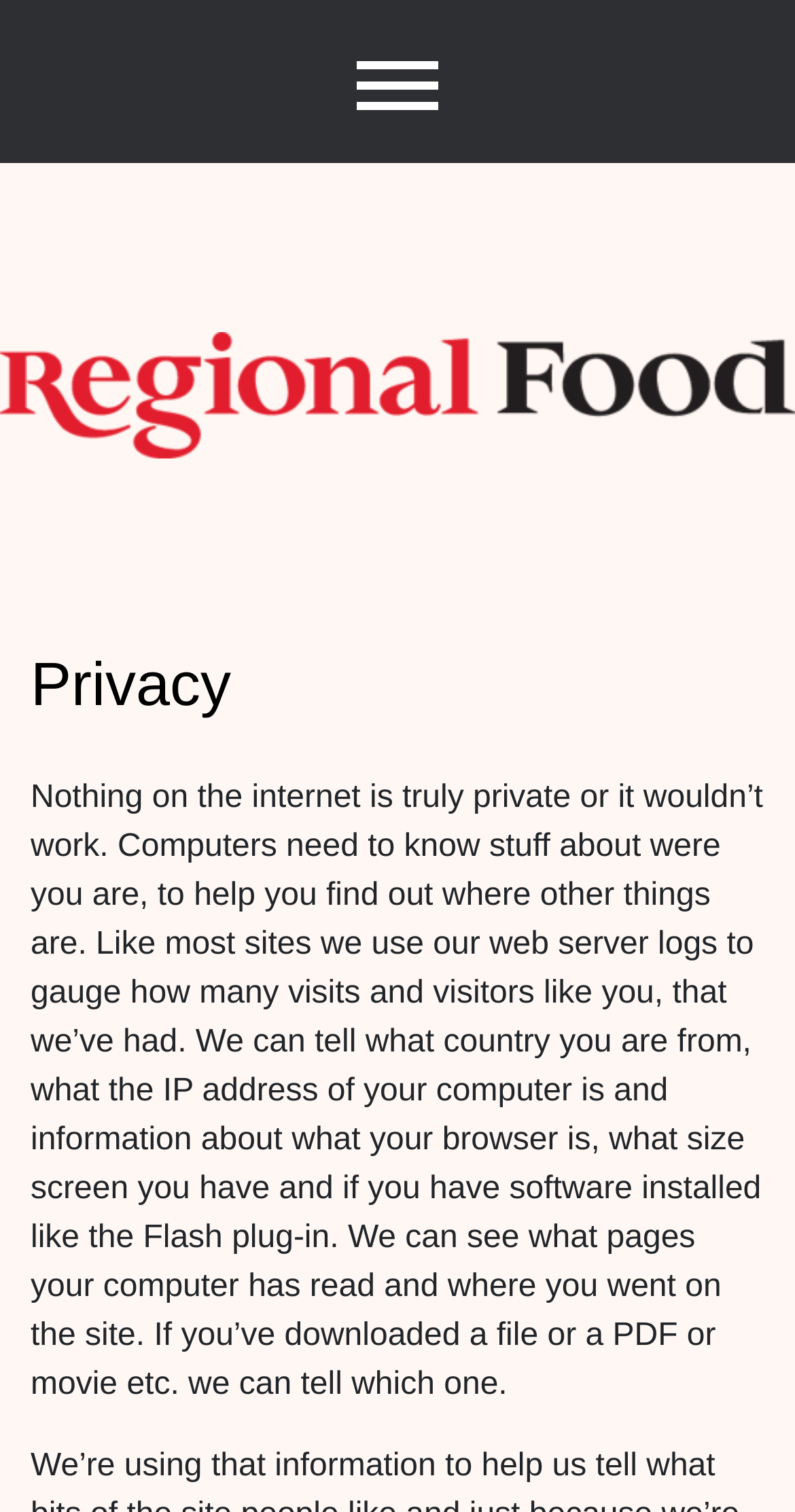Based on the image, please elaborate on the answer to the following question:
What is the purpose of collecting visitor information?

The purpose of collecting visitor information is to gauge the number of visits and visitors to the website, as stated in the StaticText element. This information is likely used to improve the website and its services.